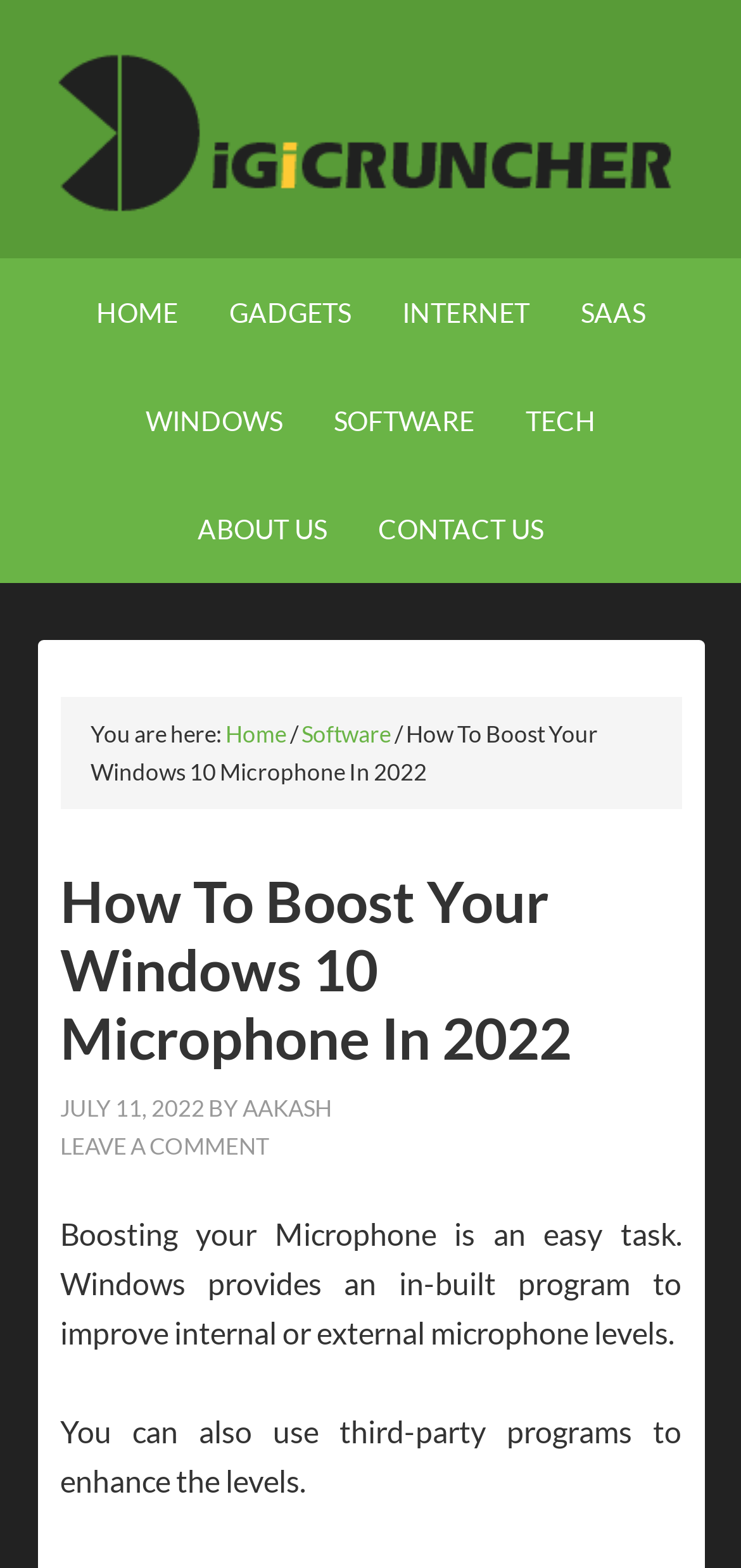Please reply with a single word or brief phrase to the question: 
What is the purpose of the article?

To boost Windows 10 microphone